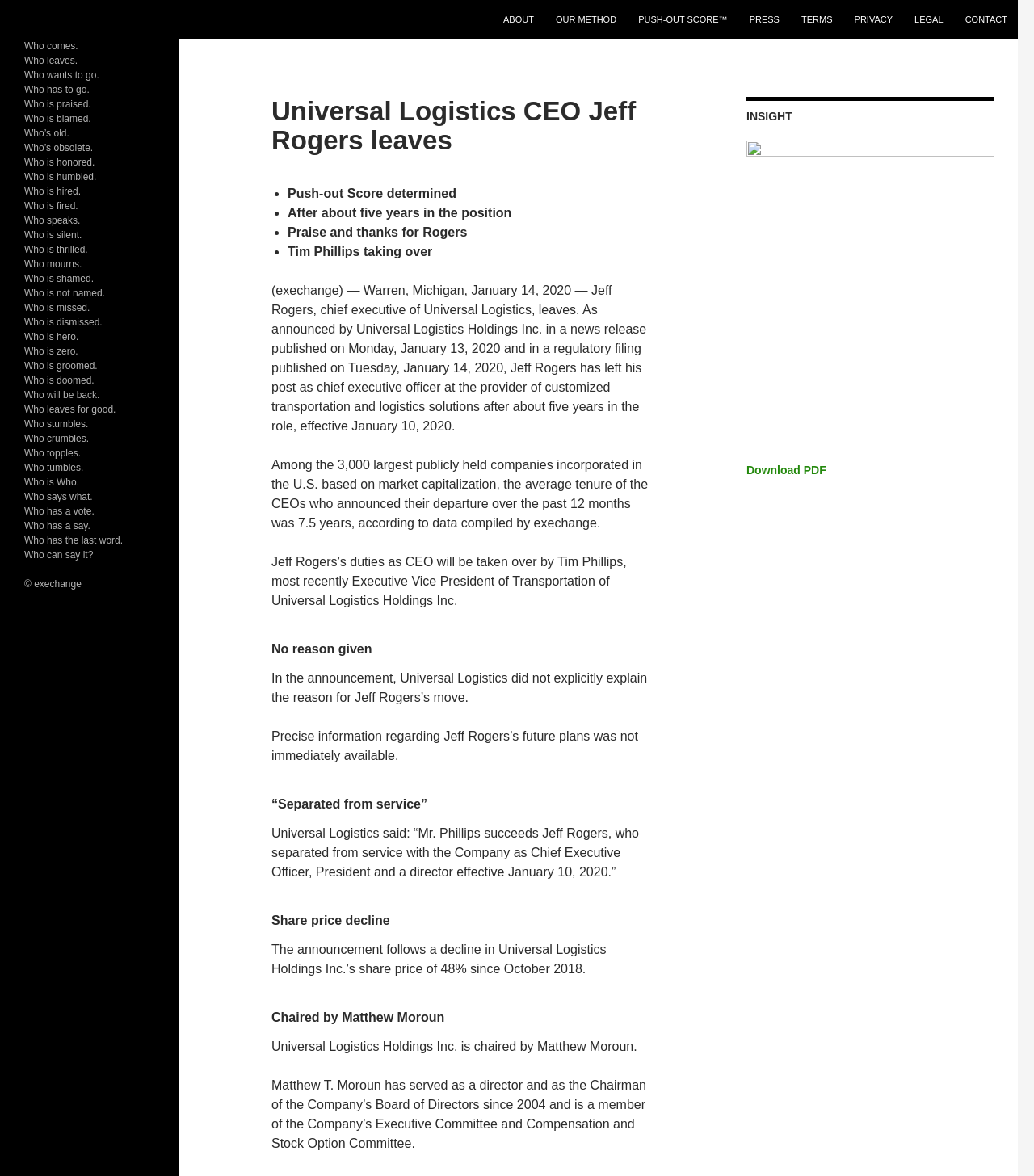Identify the bounding box coordinates of the clickable region required to complete the instruction: "Subscribe". The coordinates should be given as four float numbers within the range of 0 and 1, i.e., [left, top, right, bottom].

None